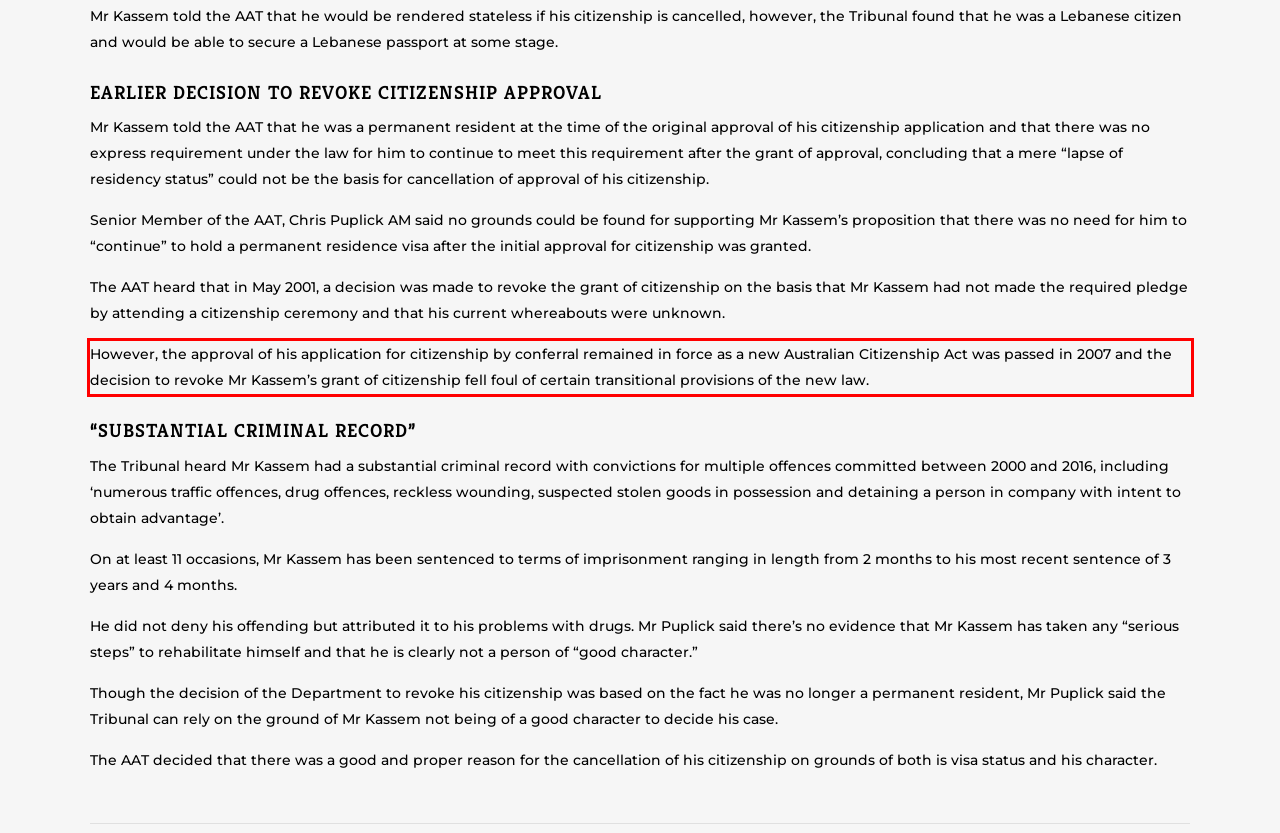Please examine the webpage screenshot and extract the text within the red bounding box using OCR.

However, the approval of his application for citizenship by conferral remained in force as a new Australian Citizenship Act was passed in 2007 and the decision to revoke Mr Kassem’s grant of citizenship fell foul of certain transitional provisions of the new law.